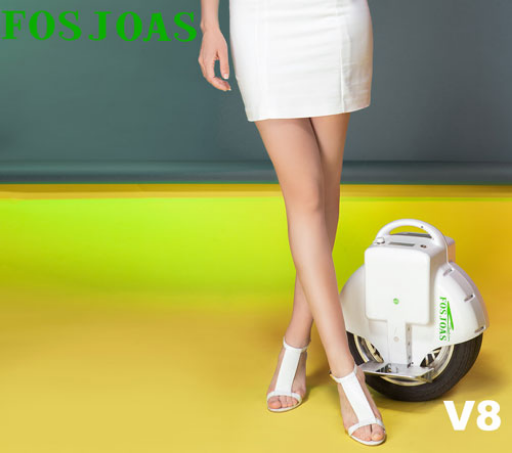What is the brand name of the electric scooter?
Based on the image content, provide your answer in one word or a short phrase.

FOSJOAS